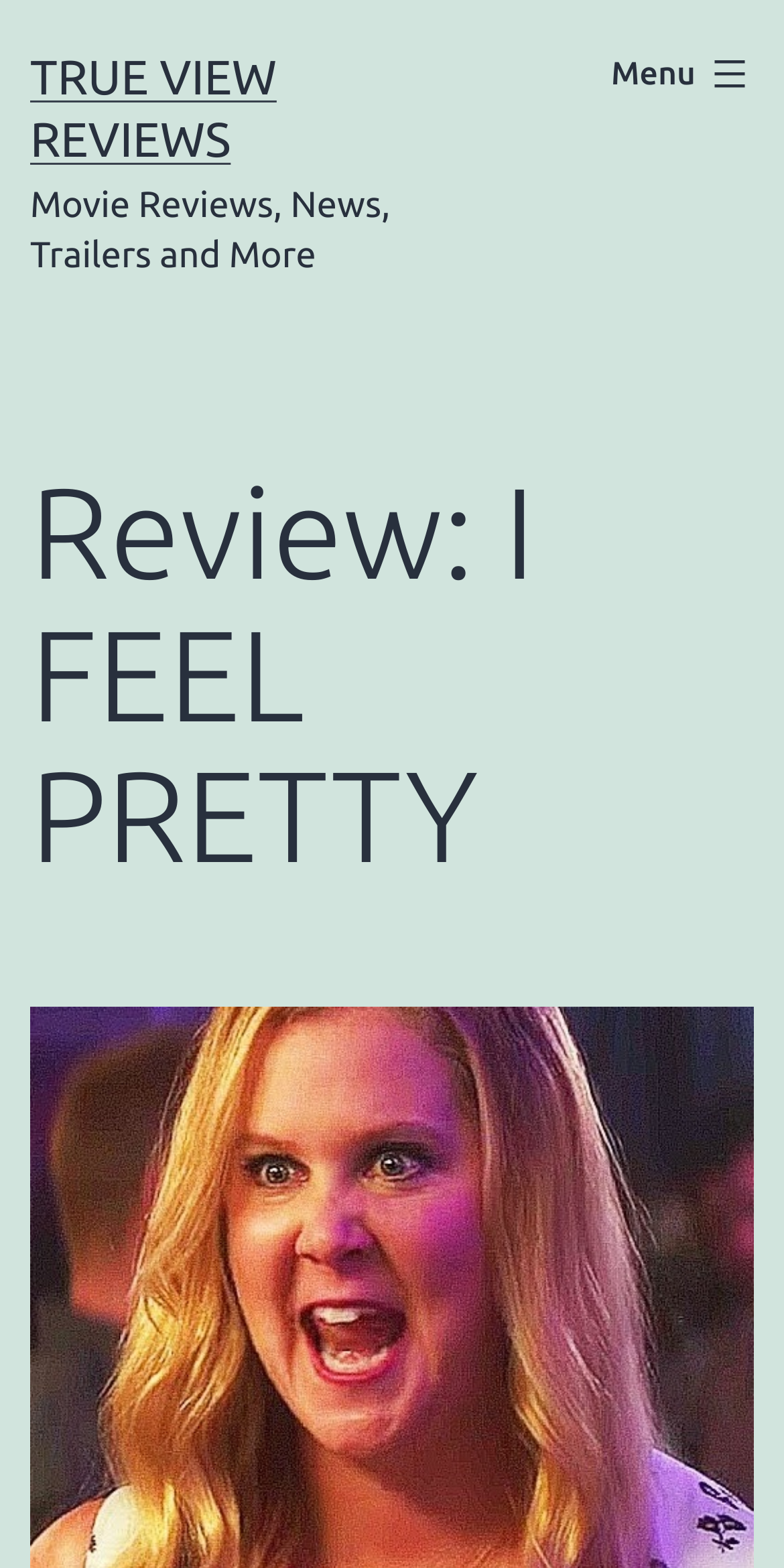Identify and provide the text content of the webpage's primary headline.

Review: I FEEL PRETTY